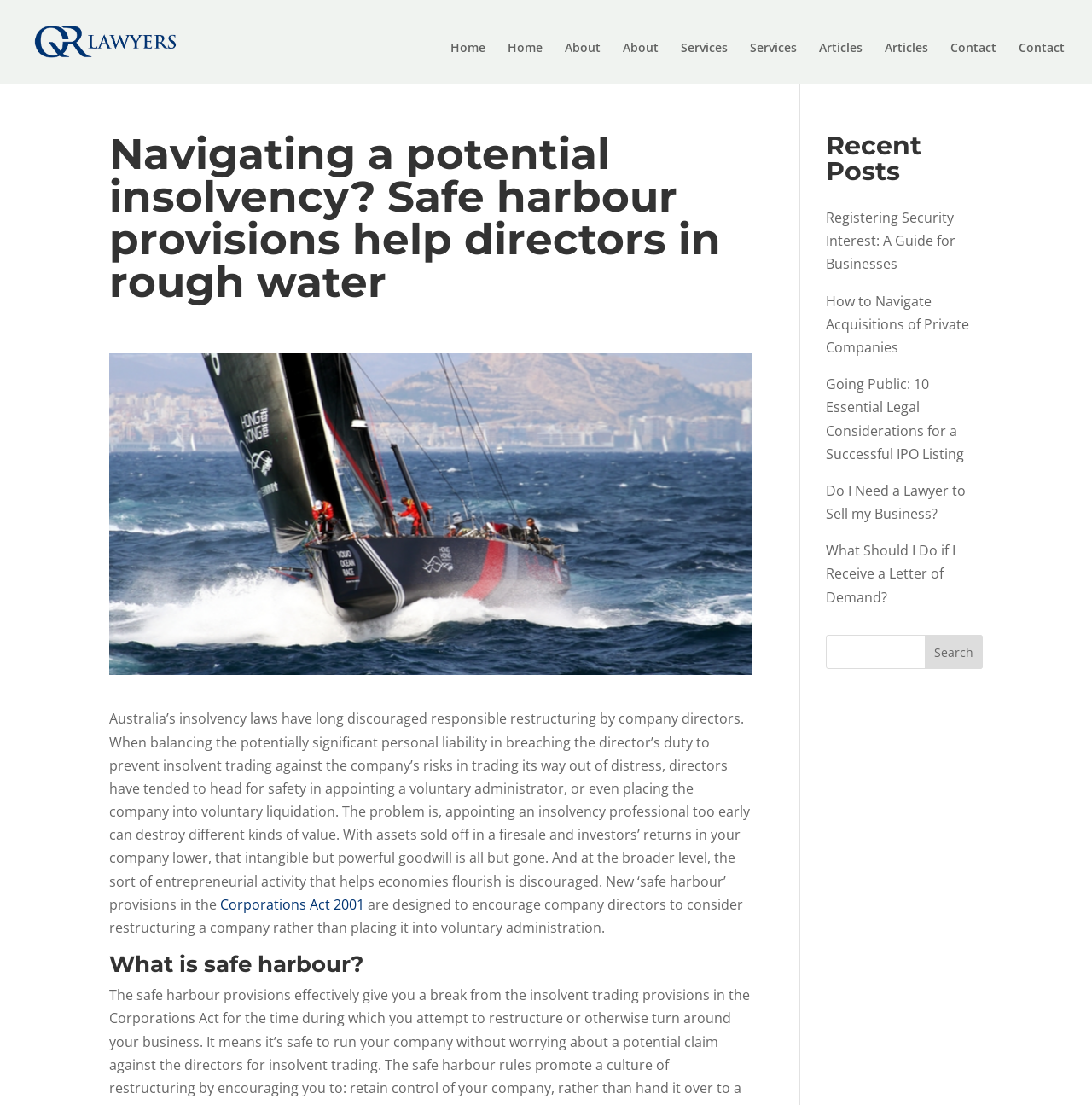Find the bounding box coordinates of the clickable element required to execute the following instruction: "Click on the 'QR Lawyers' link". Provide the coordinates as four float numbers between 0 and 1, i.e., [left, top, right, bottom].

[0.027, 0.028, 0.221, 0.045]